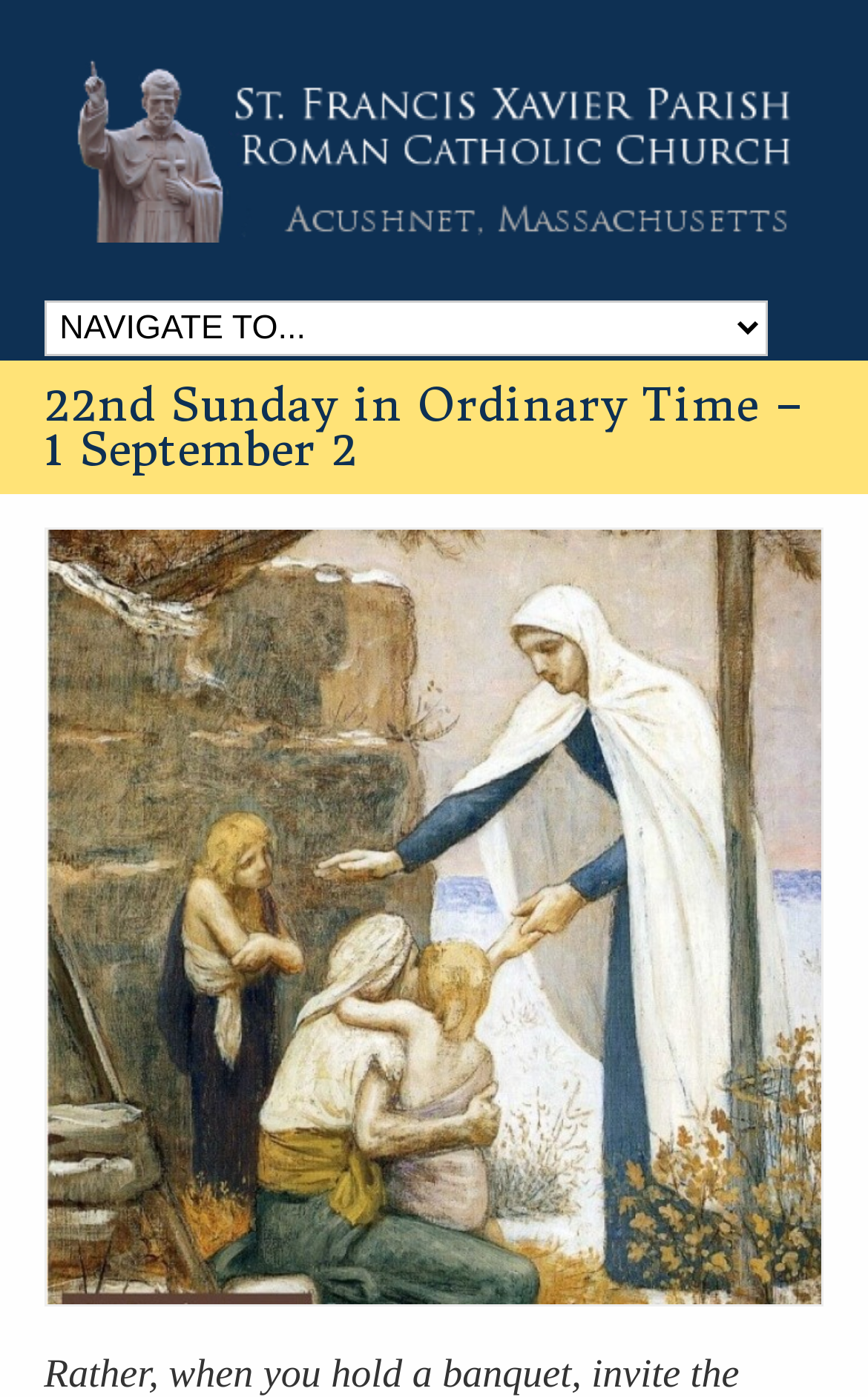Write an extensive caption that covers every aspect of the webpage.

The webpage appears to be related to a Catholic parish, St. Francis Xavier Parish, and specifically focuses on the 22nd Sunday in Ordinary Time, which falls on September 1st. 

At the top-left corner, there is a link to the parish's homepage, accompanied by an image of the parish's logo. 

Below the parish's logo, there is a combobox, which is currently not expanded. 

To the right of the combobox, there is a heading that displays the title "22nd Sunday in Ordinary Time – 1 September 2". 

Underneath the heading, there is a section that takes up most of the webpage's content area. This section has a link with the same title as the heading, and it is accompanied by an image. The image and link are positioned at the top of this section, spanning across the entire width of the content area.